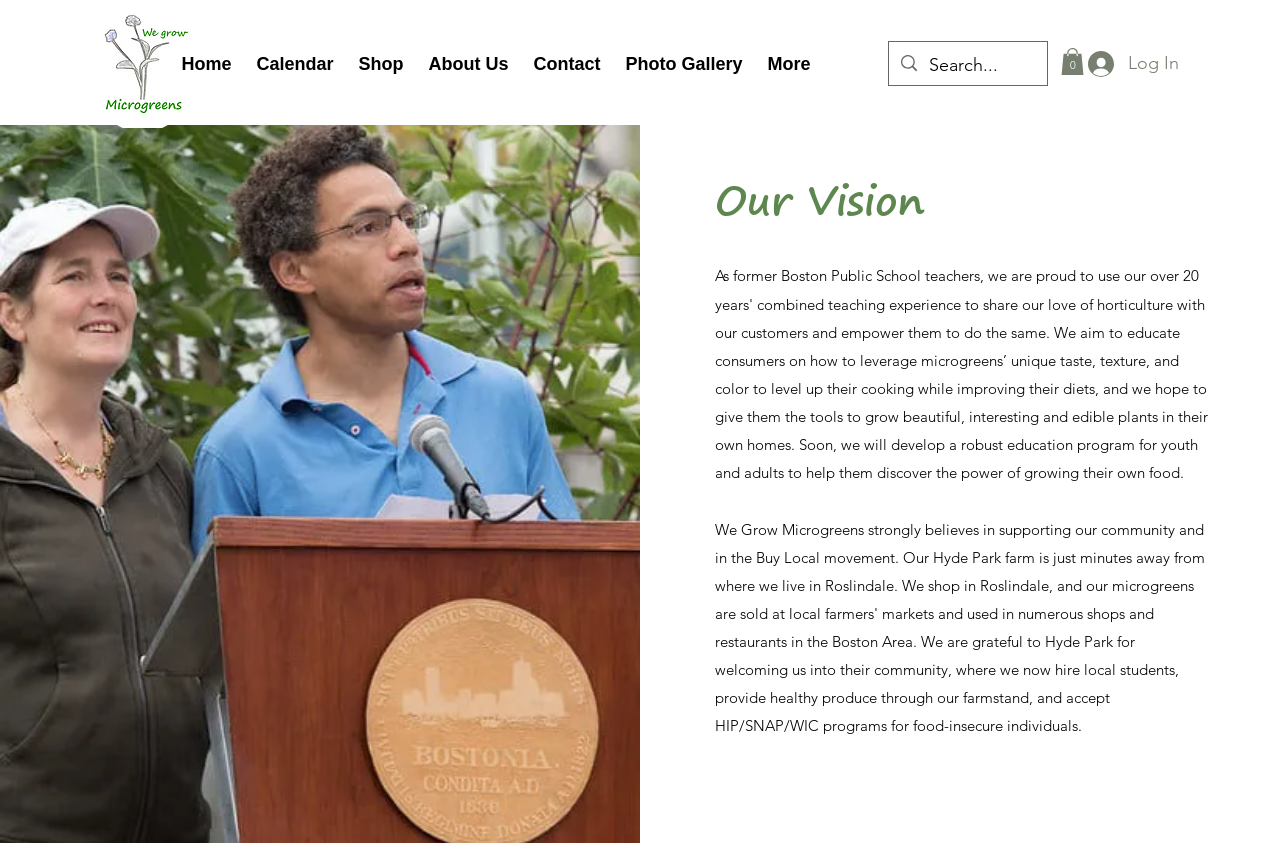Please find the bounding box coordinates of the clickable region needed to complete the following instruction: "View cart". The bounding box coordinates must consist of four float numbers between 0 and 1, i.e., [left, top, right, bottom].

[0.829, 0.057, 0.847, 0.09]